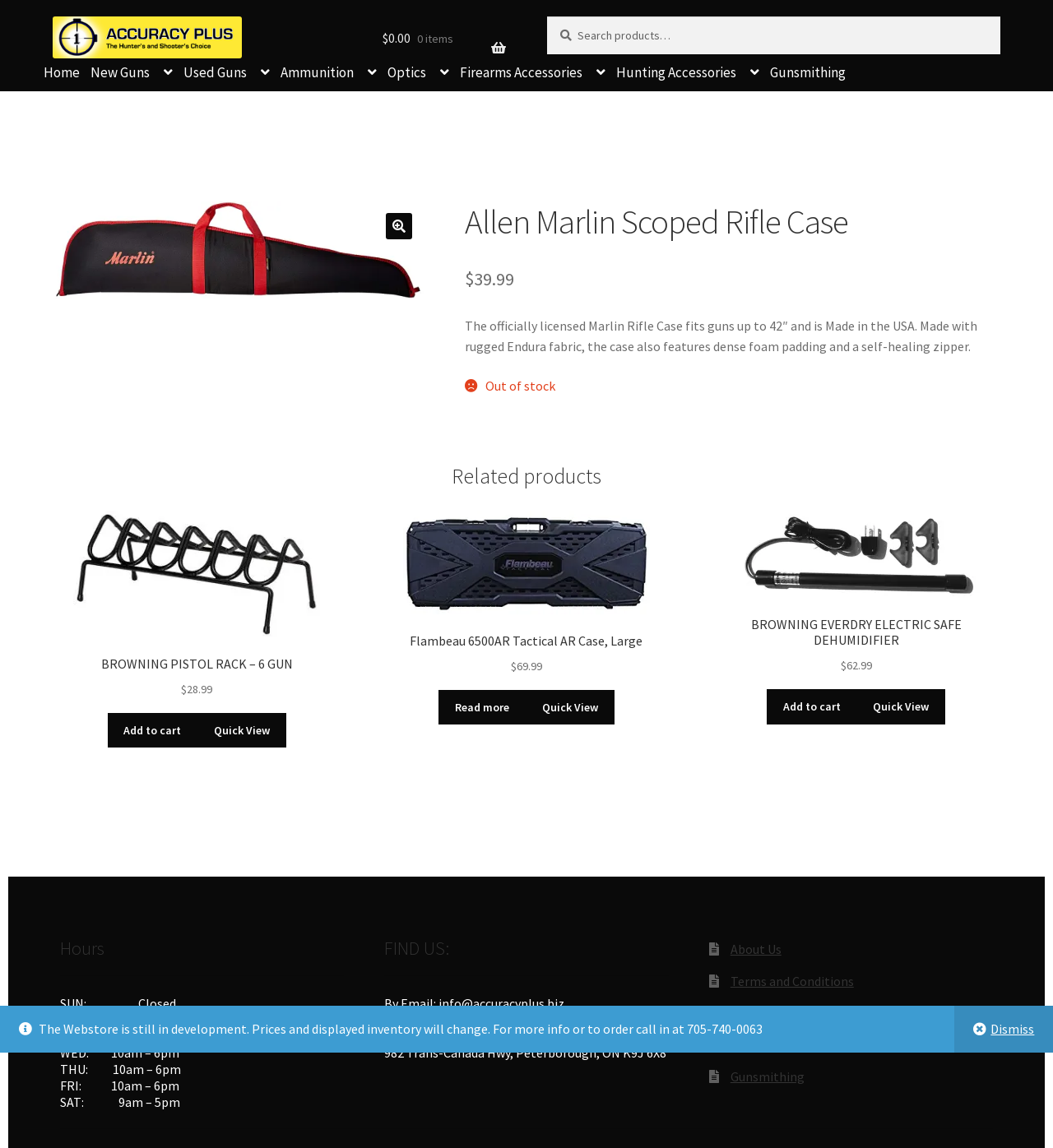Locate the UI element described by Add to cart in the provided webpage screenshot. Return the bounding box coordinates in the format (top-left x, top-left y, bottom-right x, bottom-right y), ensuring all values are between 0 and 1.

[0.728, 0.601, 0.814, 0.631]